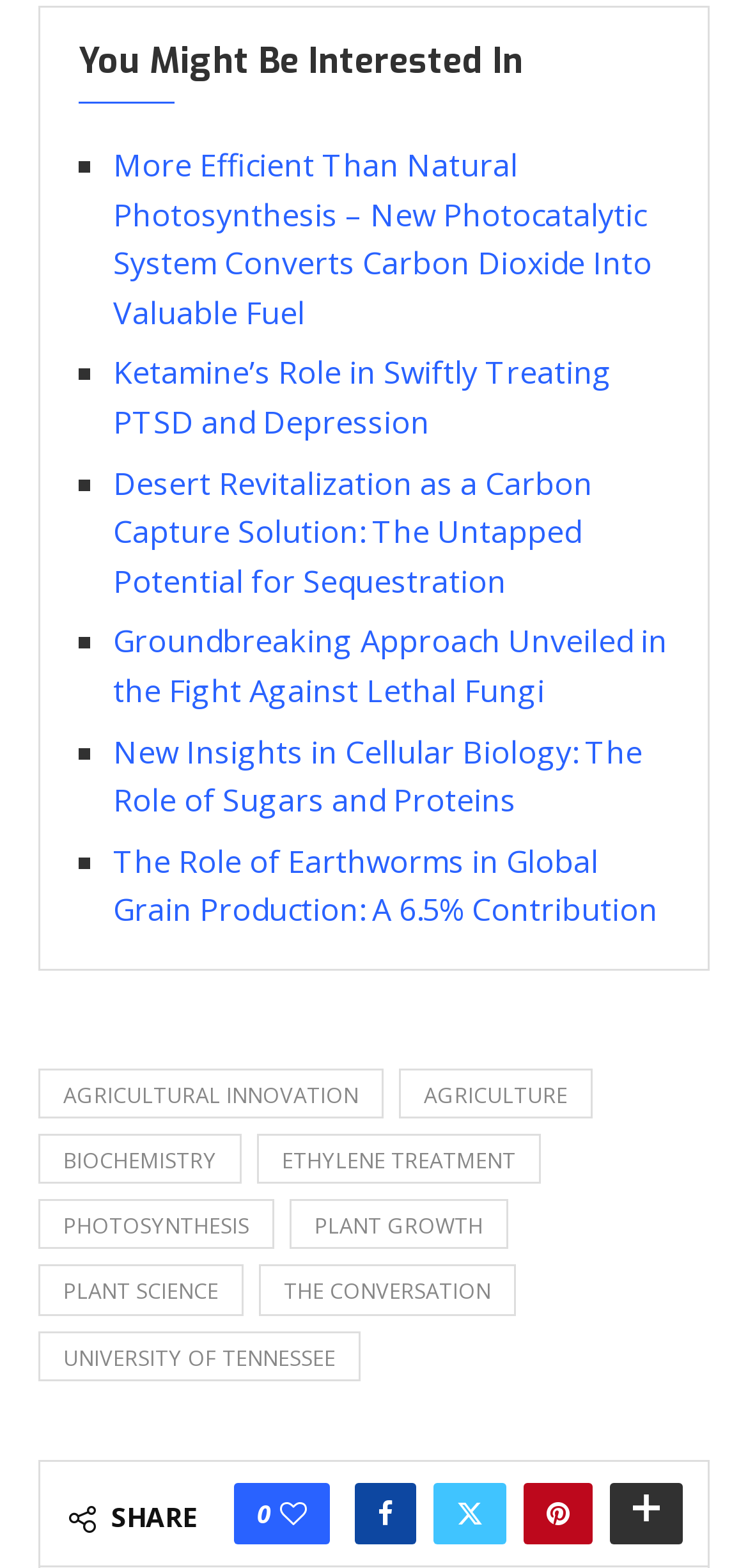Please identify the bounding box coordinates of the element's region that I should click in order to complete the following instruction: "Learn about plant growth". The bounding box coordinates consist of four float numbers between 0 and 1, i.e., [left, top, right, bottom].

[0.387, 0.765, 0.679, 0.797]